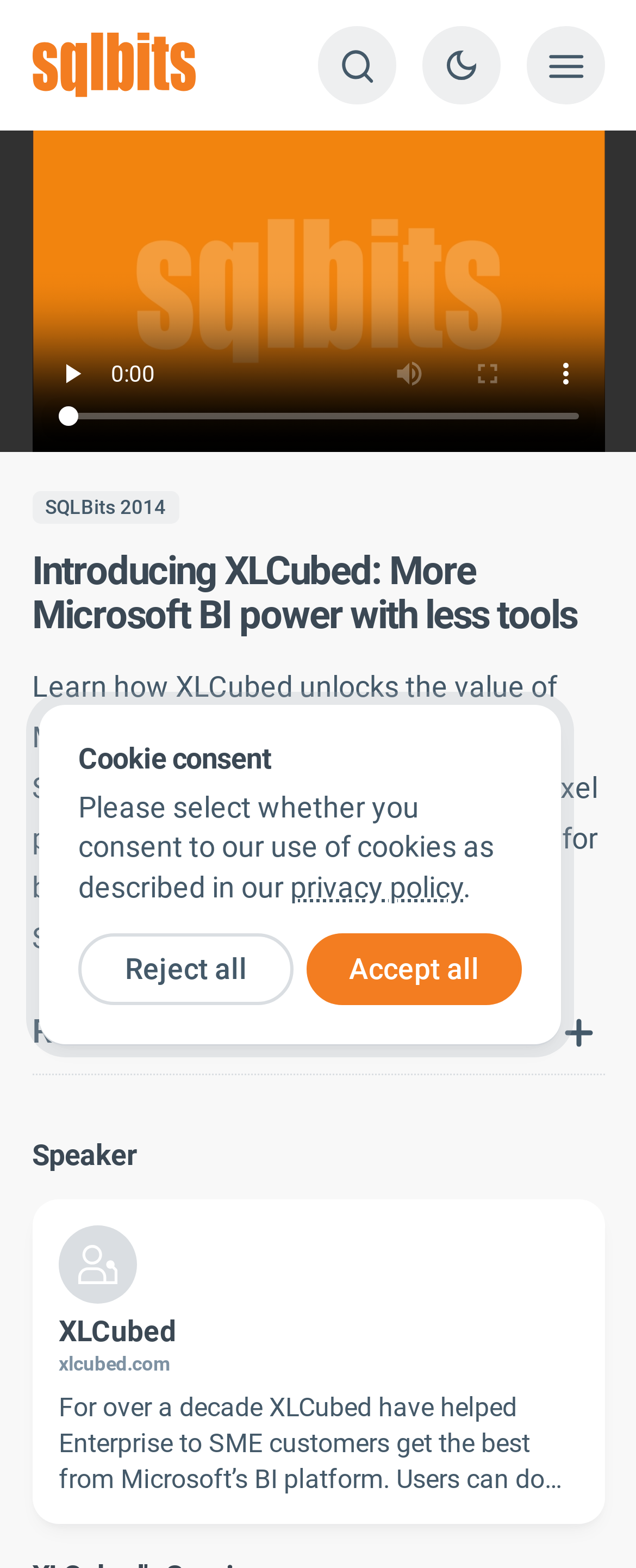Refer to the image and provide an in-depth answer to the question: 
What is the speaker's website?

The speaker's website is mentioned in the article section, where it says 'XLCubed' and 'xlcubed.com'. This is likely the website of the company or the speaker.